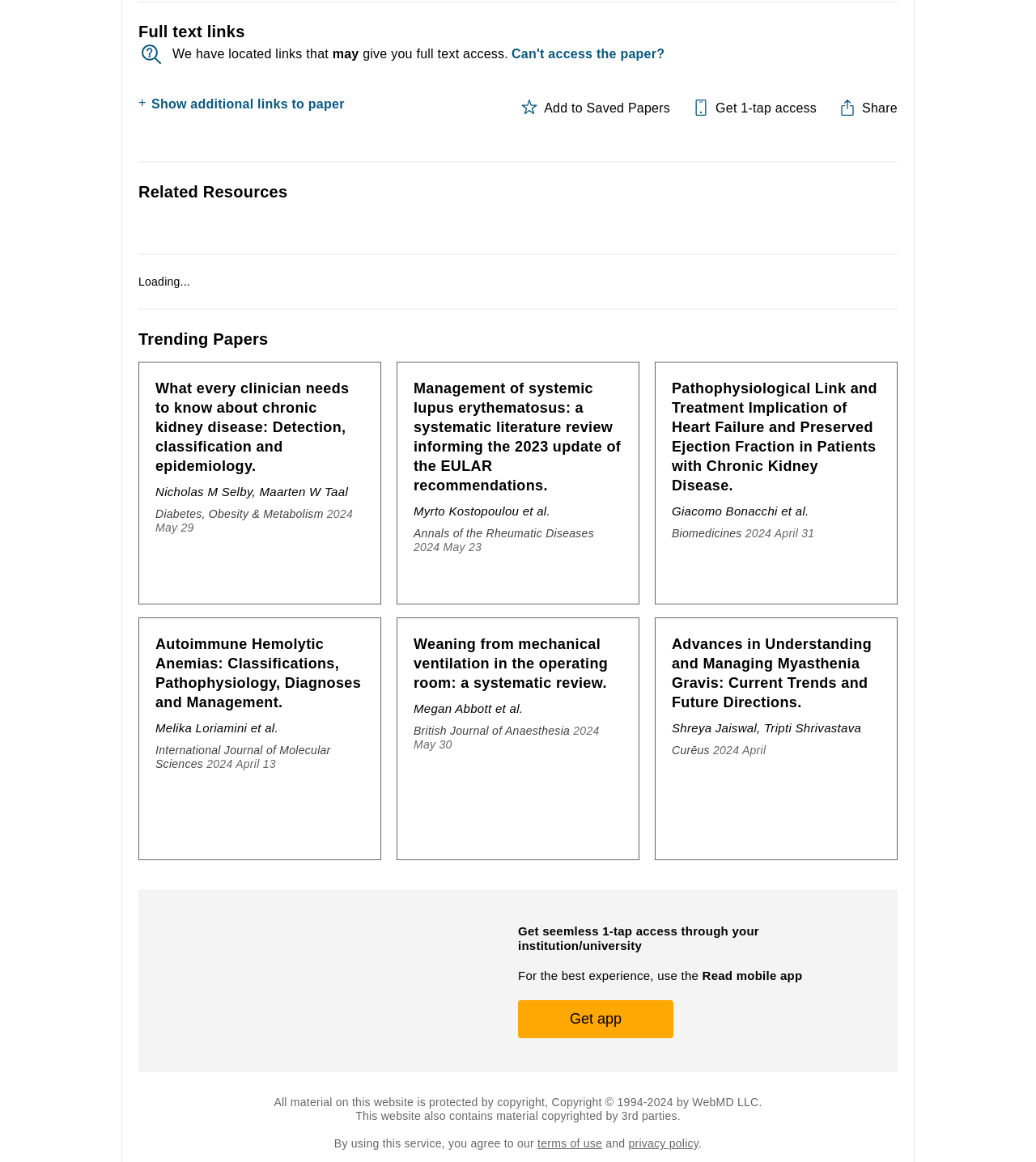Determine the bounding box of the UI component based on this description: "terms of use". The bounding box coordinates should be four float values between 0 and 1, i.e., [left, top, right, bottom].

[0.519, 0.966, 0.581, 0.977]